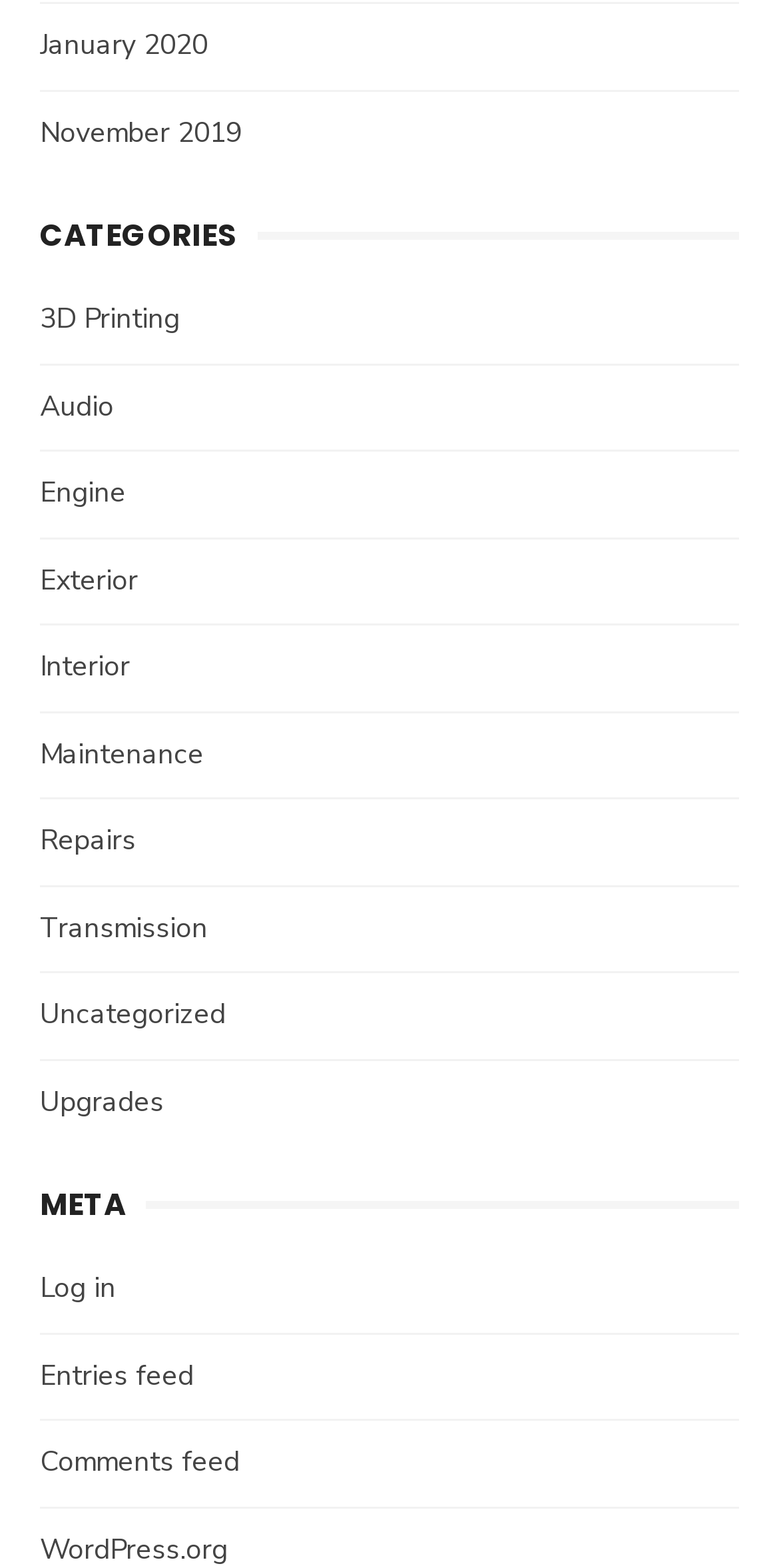Bounding box coordinates are given in the format (top-left x, top-left y, bottom-right x, bottom-right y). All values should be floating point numbers between 0 and 1. Provide the bounding box coordinate for the UI element described as: Upgrades

[0.051, 0.69, 0.21, 0.714]